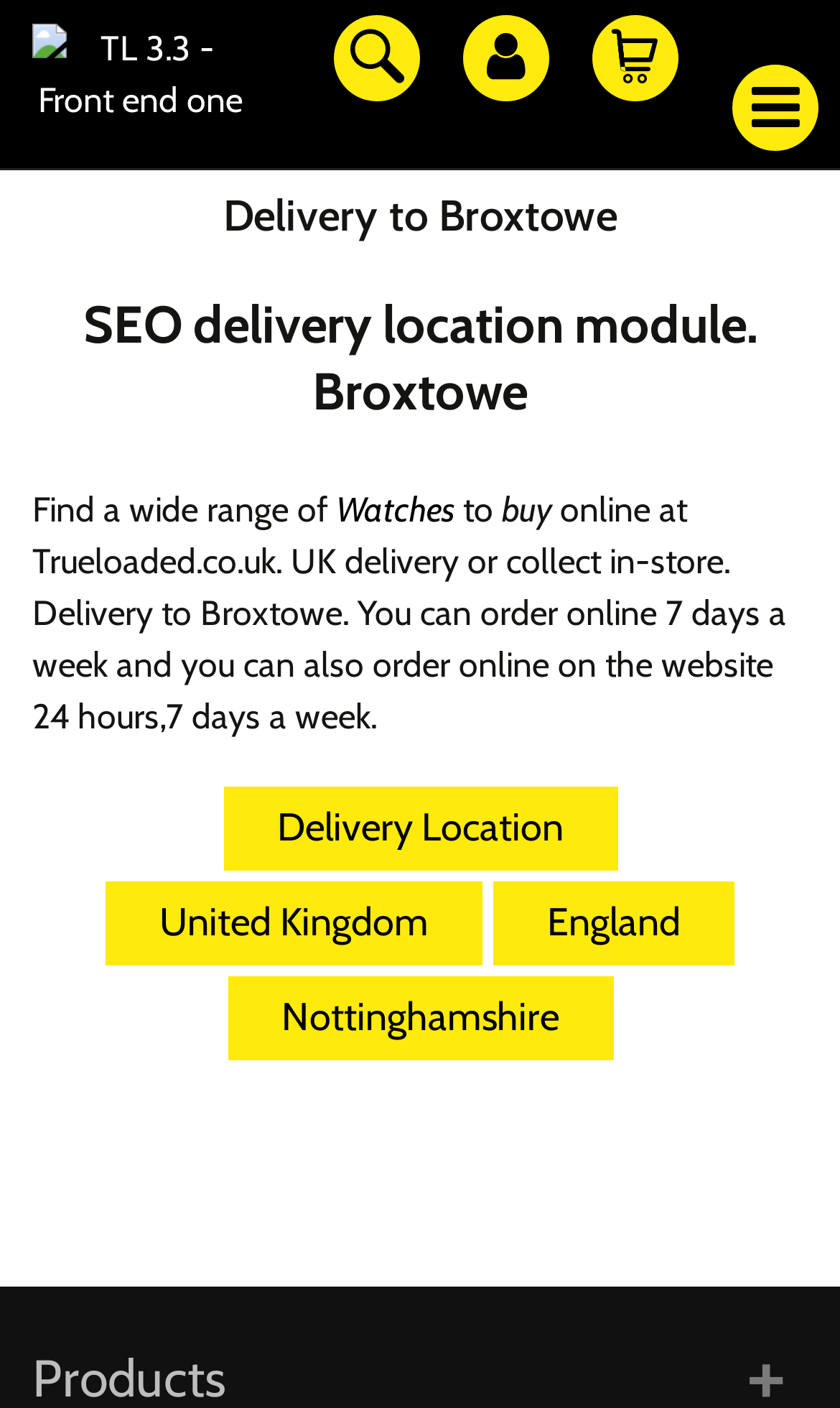Identify the bounding box coordinates for the element you need to click to achieve the following task: "Select Delivery Location". The coordinates must be four float values ranging from 0 to 1, formatted as [left, top, right, bottom].

[0.265, 0.559, 0.735, 0.619]